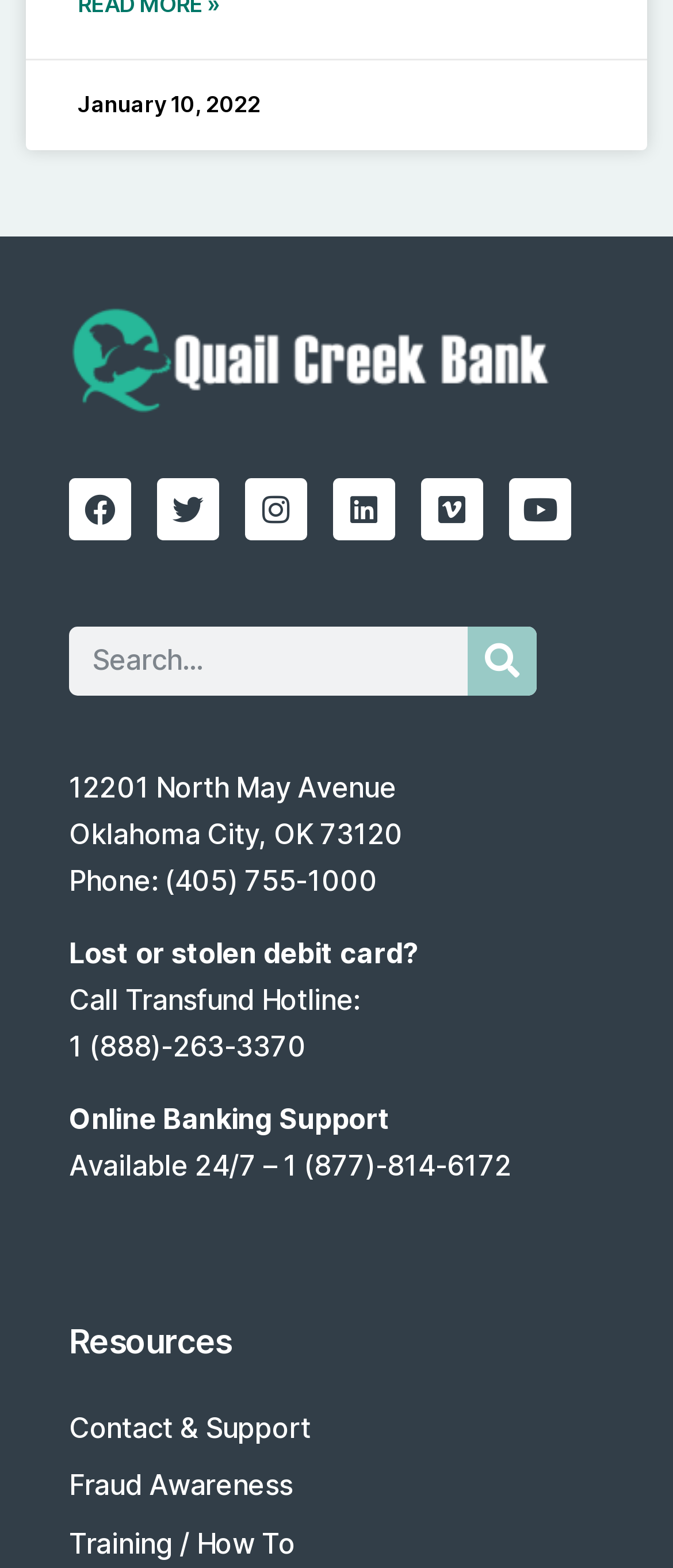How many resources links are available?
Using the picture, provide a one-word or short phrase answer.

3